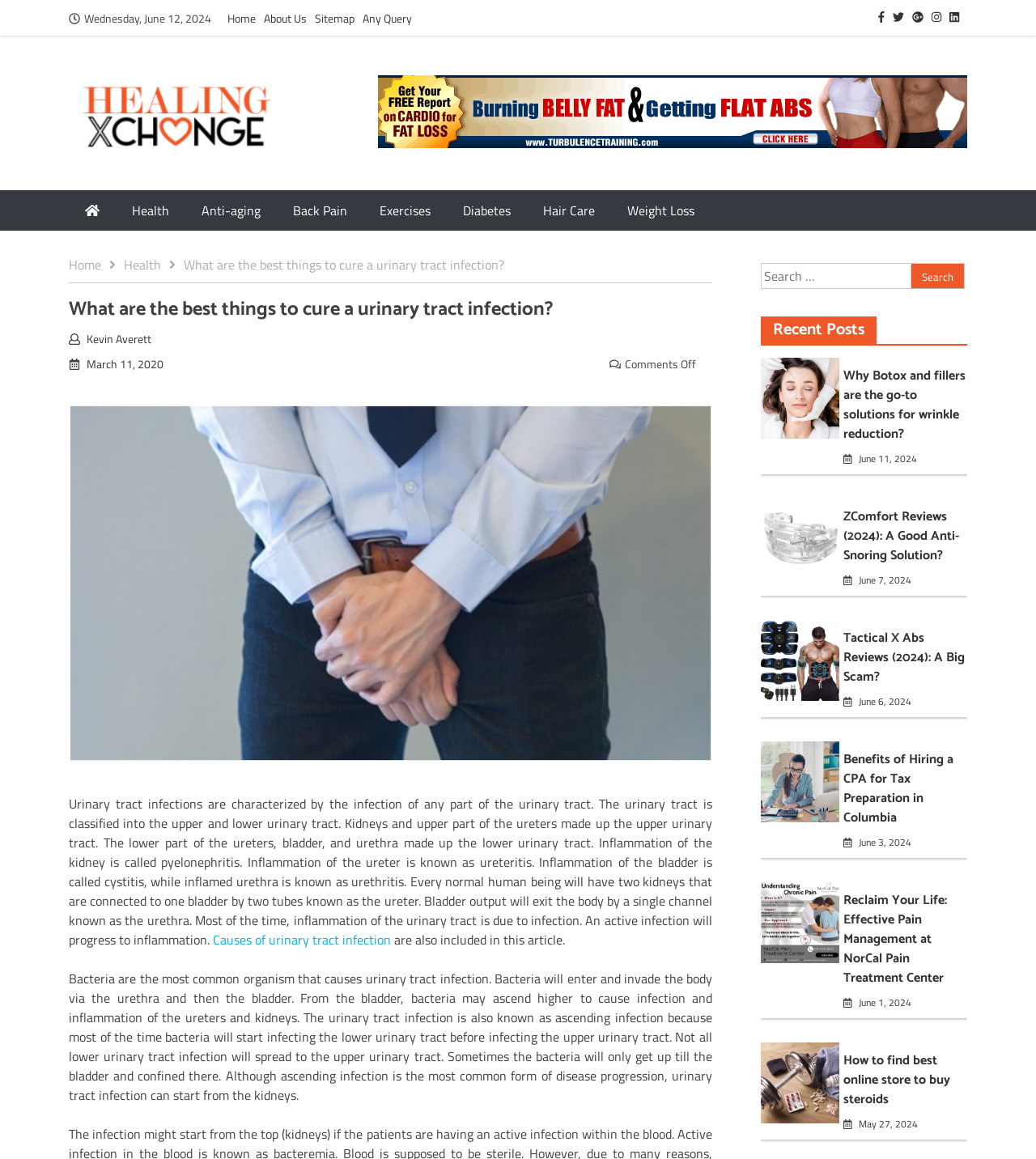Can you look at the image and give a comprehensive answer to the question:
What is the purpose of the search bar?

I found the purpose of the search bar by looking at the text next to it, which says 'Search for:', and by understanding the common functionality of search bars on websites.